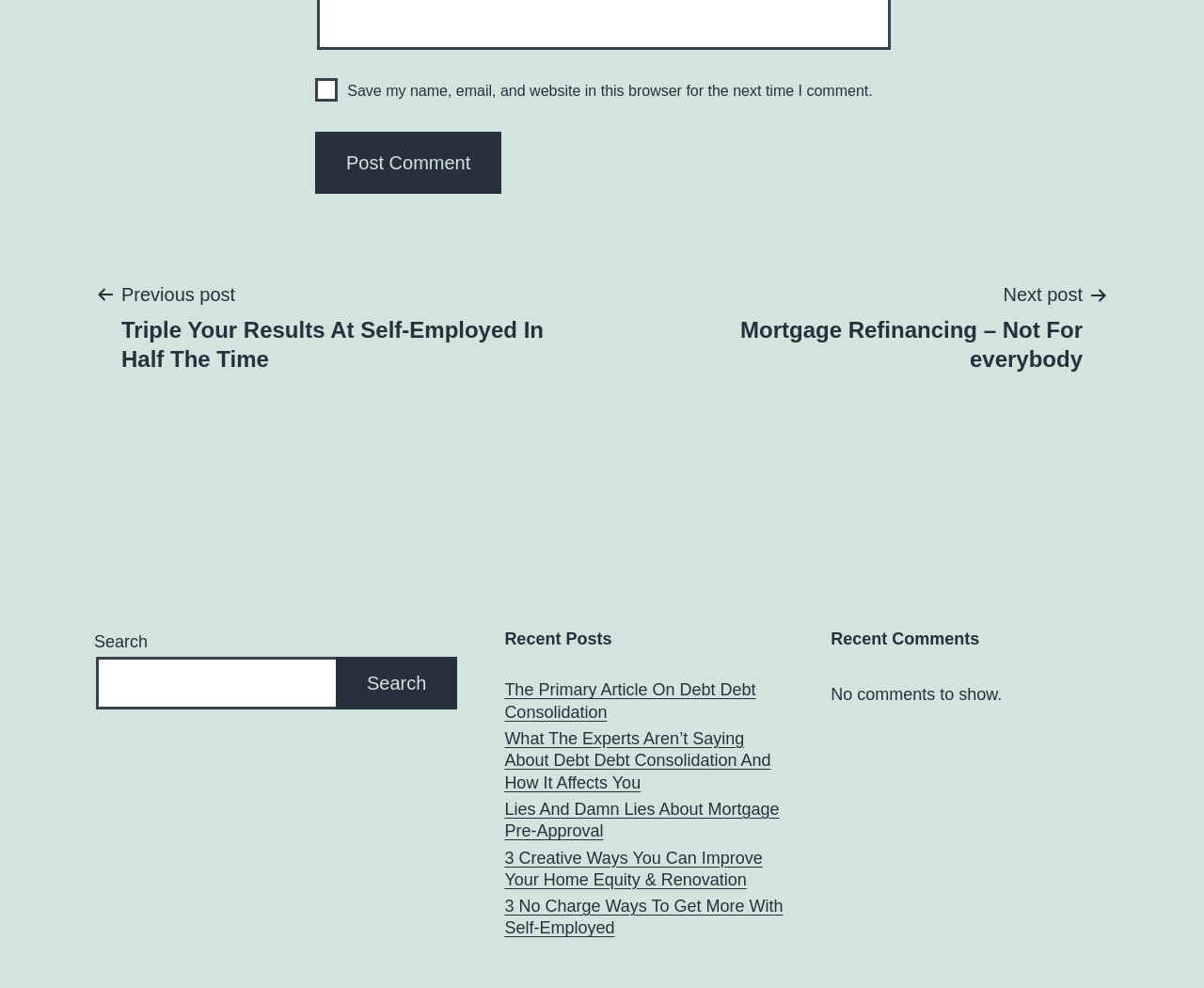Please find the bounding box for the UI component described as follows: "name="submit" value="Post Comment"".

[0.262, 0.004, 0.417, 0.067]